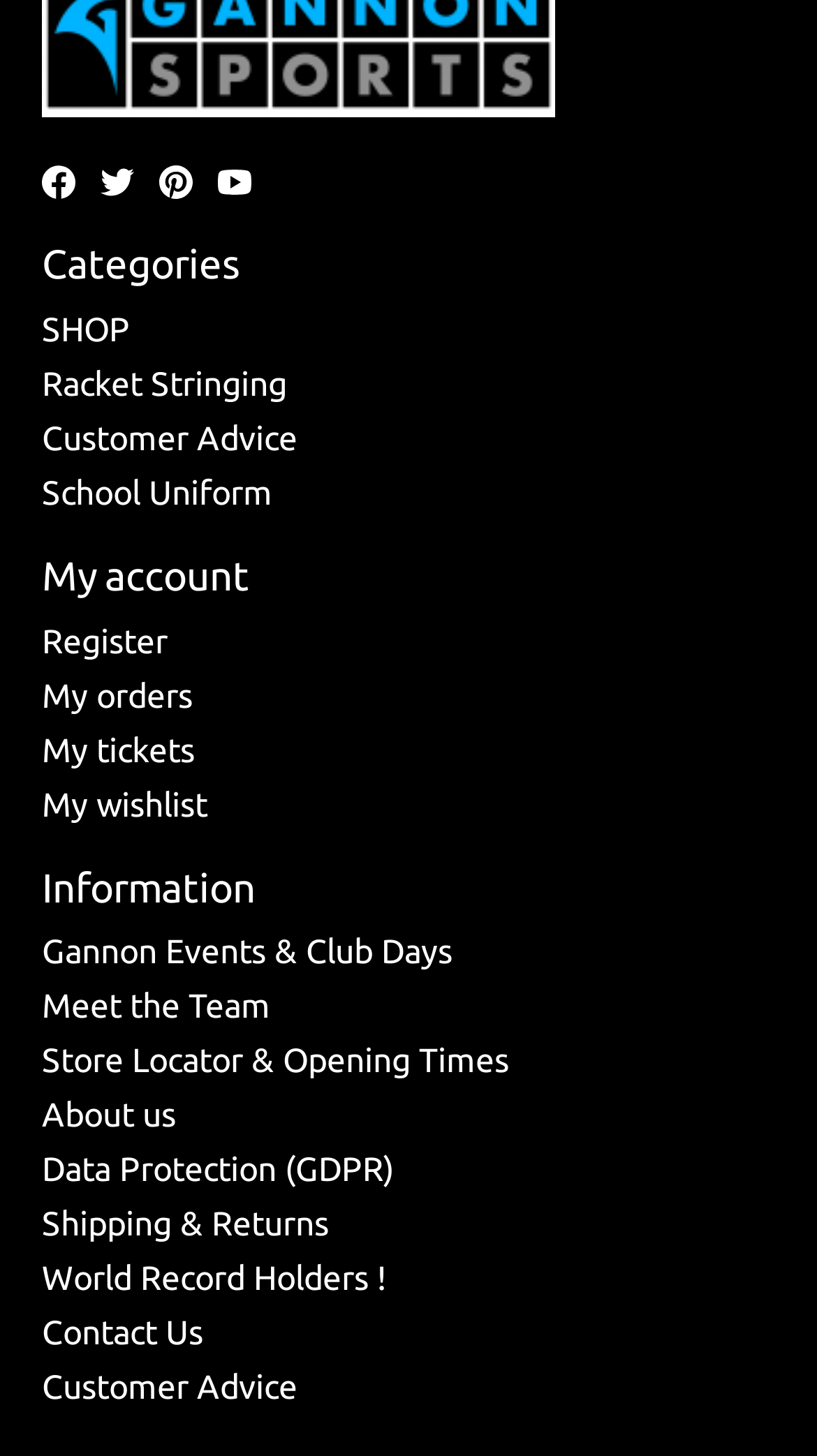Identify the bounding box coordinates of the section that should be clicked to achieve the task described: "Contact Us".

[0.051, 0.902, 0.249, 0.928]